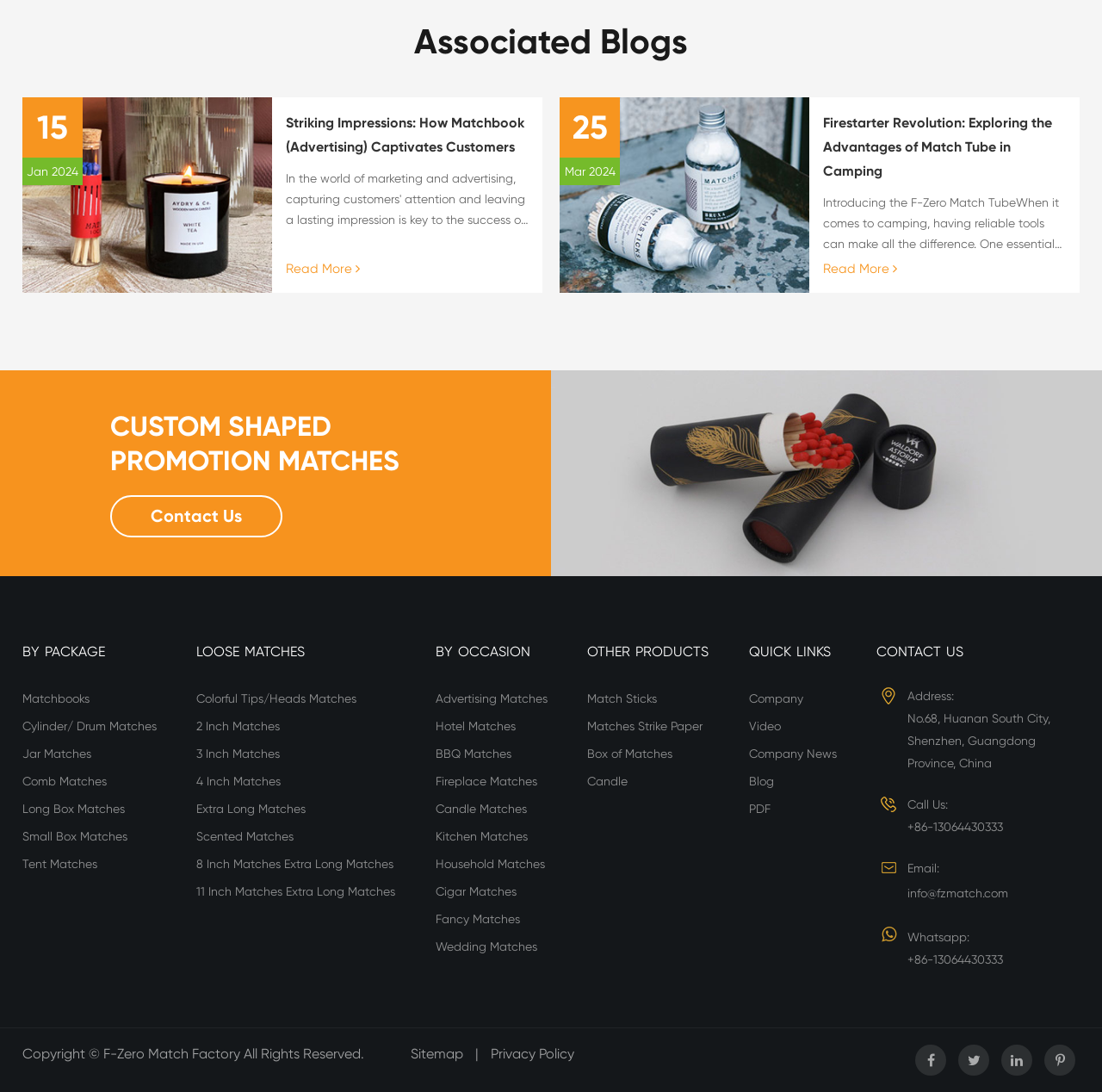Find the bounding box coordinates of the element's region that should be clicked in order to follow the given instruction: "Learn about CUSTOM SHAPED PROMOTION MATCHES". The coordinates should consist of four float numbers between 0 and 1, i.e., [left, top, right, bottom].

[0.1, 0.374, 0.5, 0.437]